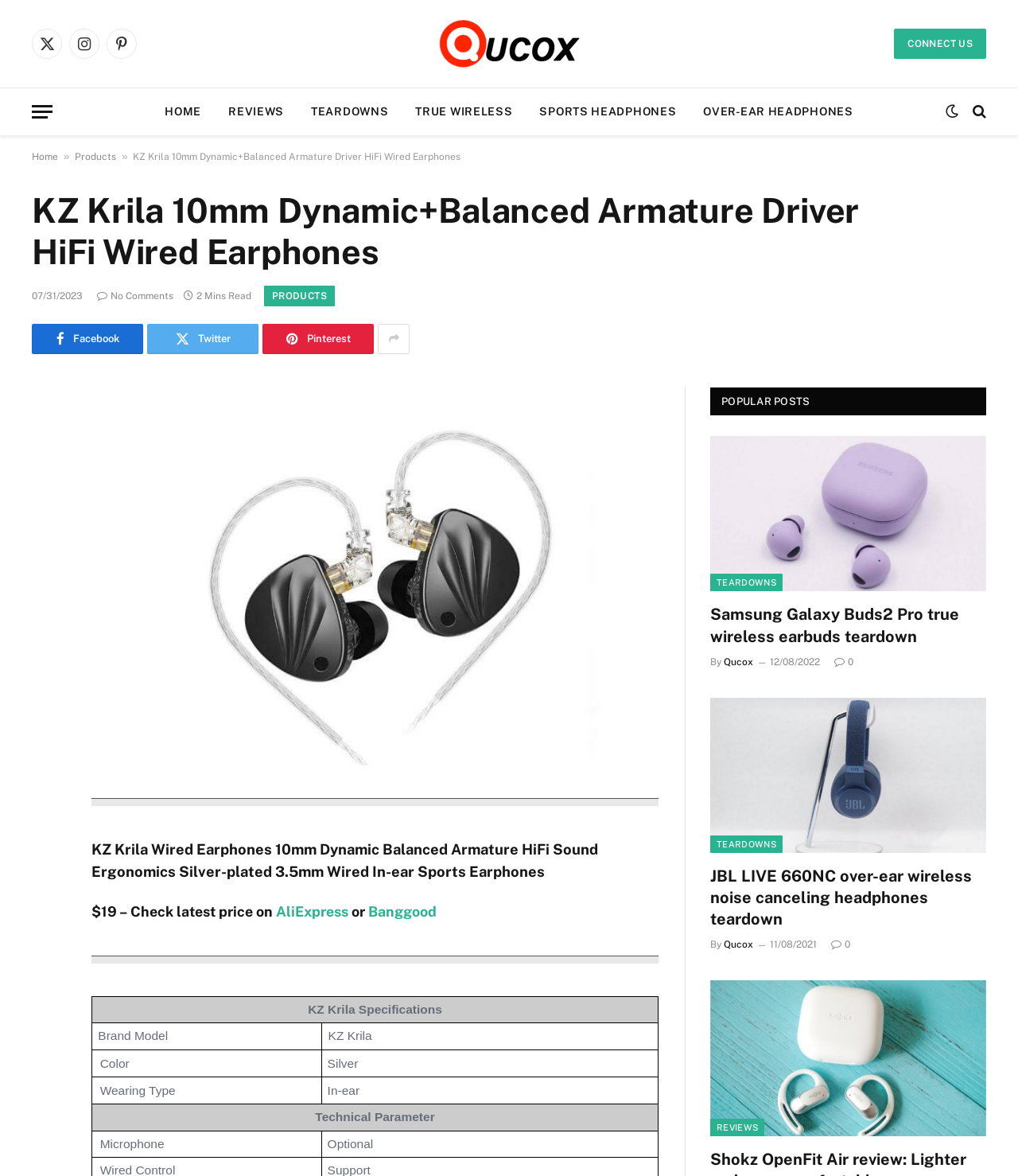Can you find the bounding box coordinates of the area I should click to execute the following instruction: "Share on Facebook"?

[0.031, 0.361, 0.062, 0.388]